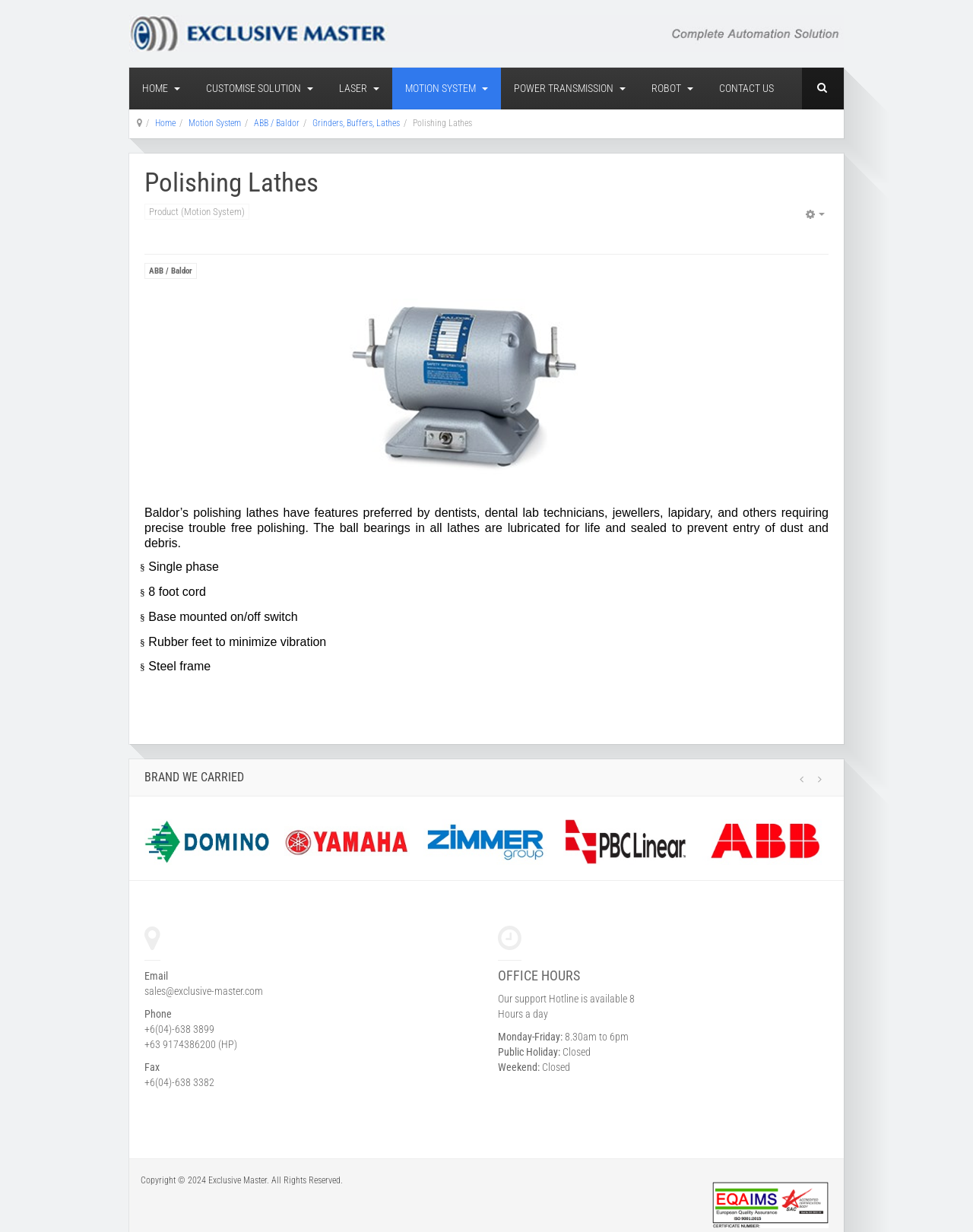What type of product is described on this webpage?
Answer the question with detailed information derived from the image.

Based on the webpage content, specifically the heading 'Polishing Lathes' and the description list detail 'Category: Product (Motion System)', it can be inferred that the product being described is a polishing lathe.